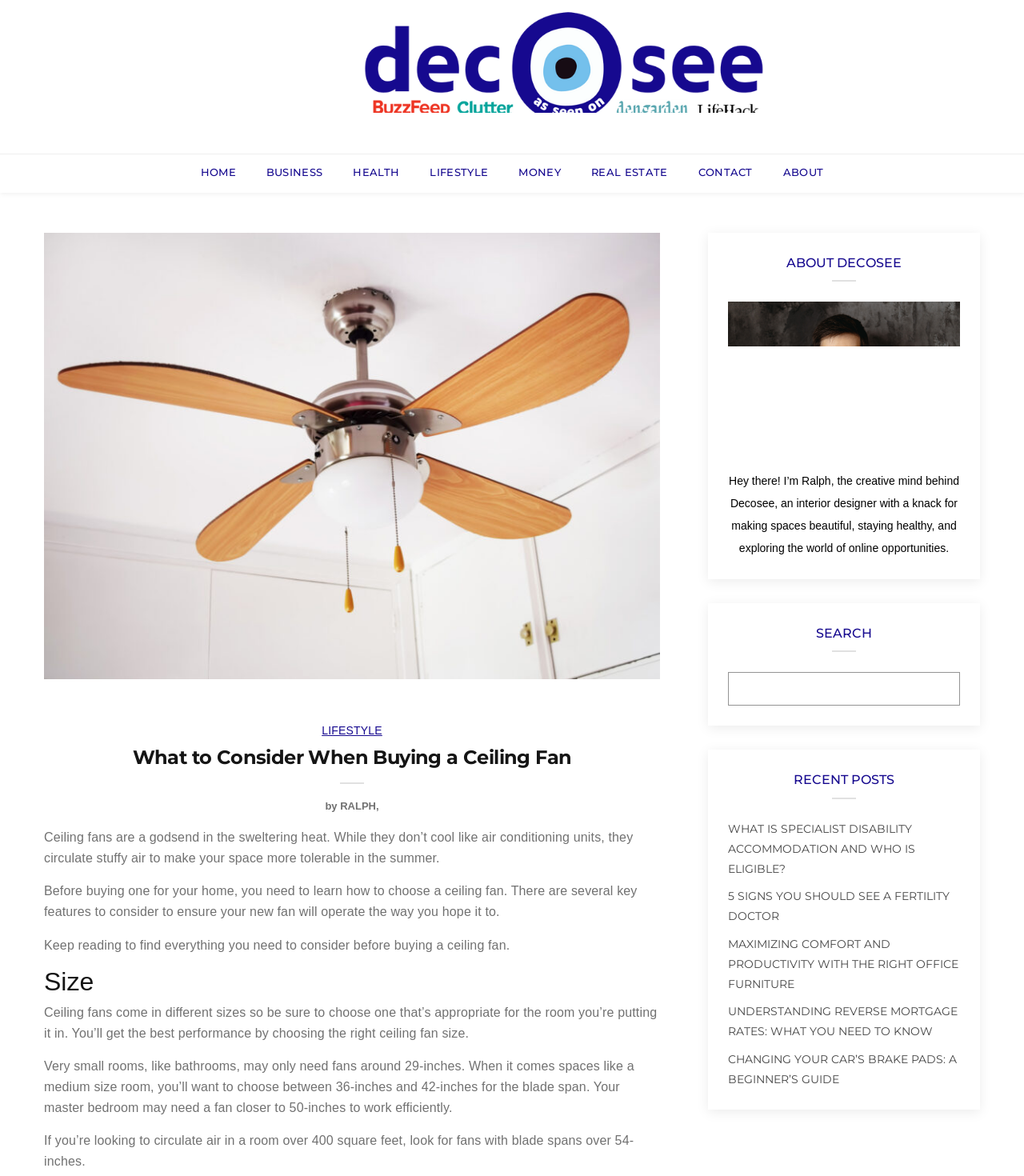Respond to the question below with a single word or phrase: What is the purpose of a ceiling fan?

circulate air